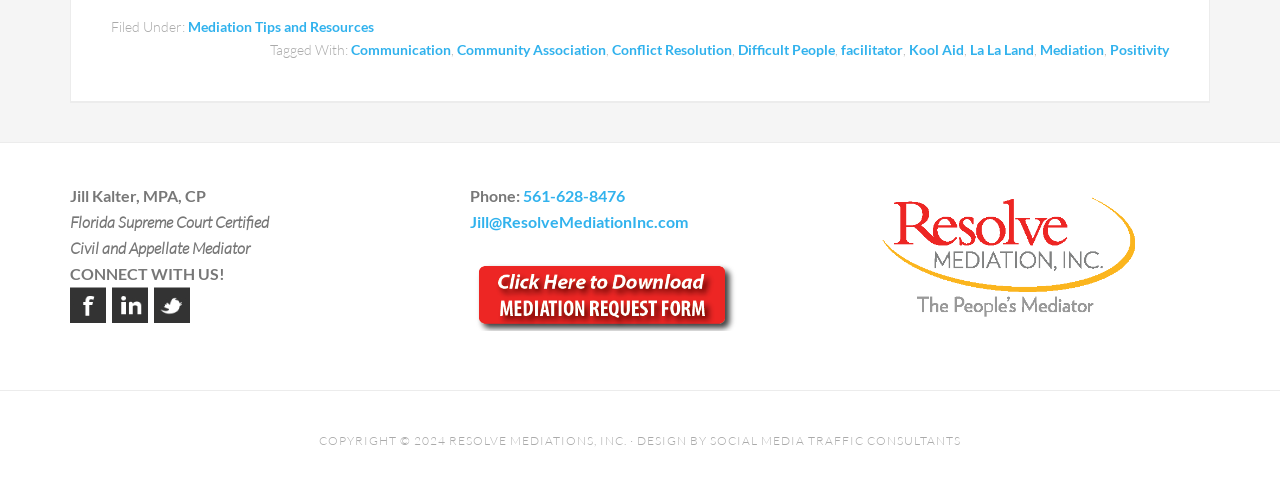Identify the bounding box coordinates for the region of the element that should be clicked to carry out the instruction: "Send an email to Jill@ResolveMediationInc.com". The bounding box coordinates should be four float numbers between 0 and 1, i.e., [left, top, right, bottom].

[0.367, 0.432, 0.538, 0.471]